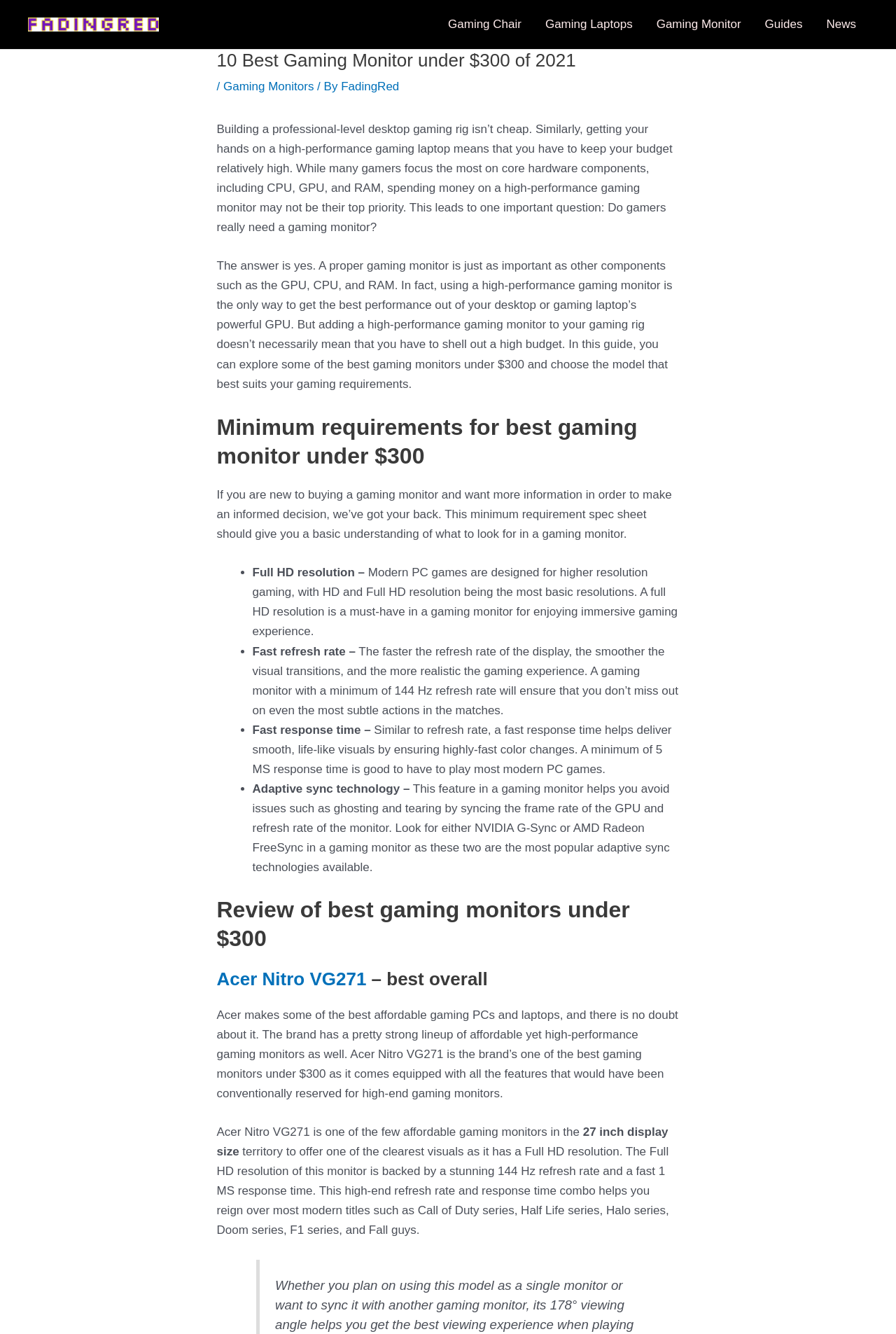What is the brand of the best overall gaming monitor?
Using the image provided, answer with just one word or phrase.

Acer